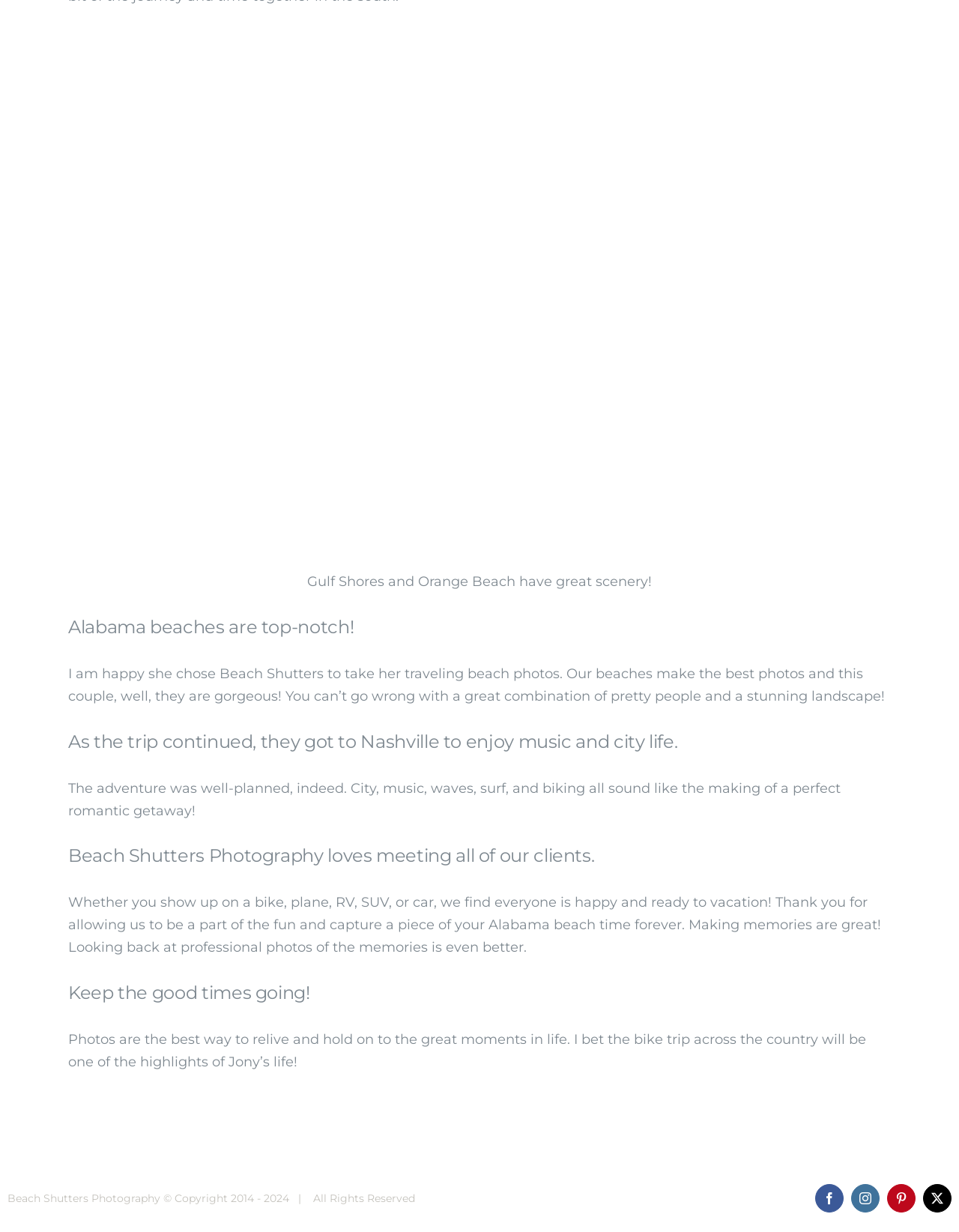What social media platforms are linked on the webpage?
Give a single word or phrase as your answer by examining the image.

Facebook, Instagram, Pinterest